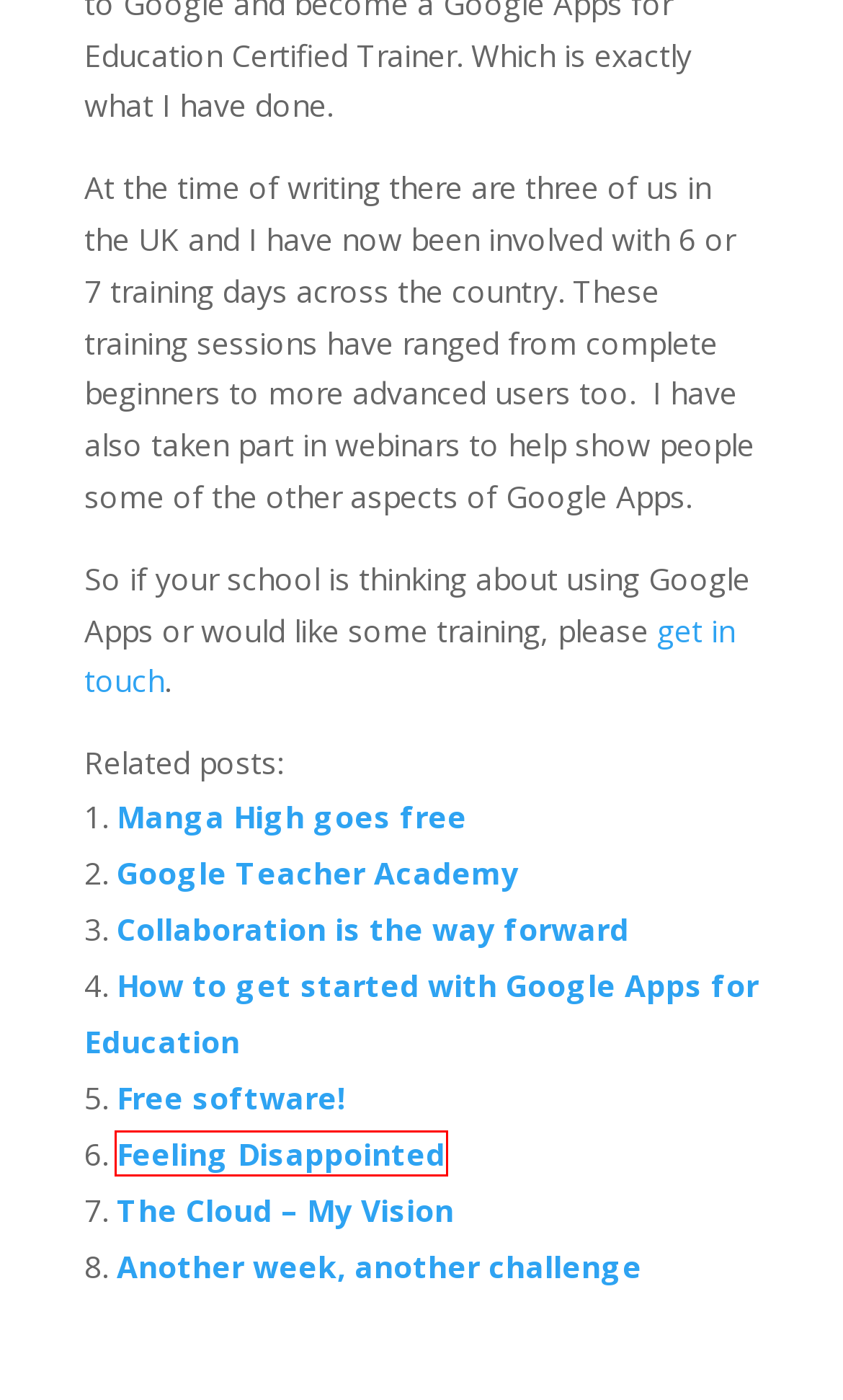Analyze the given webpage screenshot and identify the UI element within the red bounding box. Select the webpage description that best matches what you expect the new webpage to look like after clicking the element. Here are the candidates:
A. How to get started with Google Apps for Education | Ian Addison's Blog
B. Another week, another challenge | Ian Addison's Blog
C. Google Teacher Academy | Ian Addison's Blog
D. Manga High goes free | Ian Addison's Blog
E. Feeling Disappointed  | Ian Addison's Blog
F. The Cloud – My Vision | Ian Addison's Blog
G. Collaboration is the way forward | Ian Addison's Blog
H. Free software! | Ian Addison's Blog

E